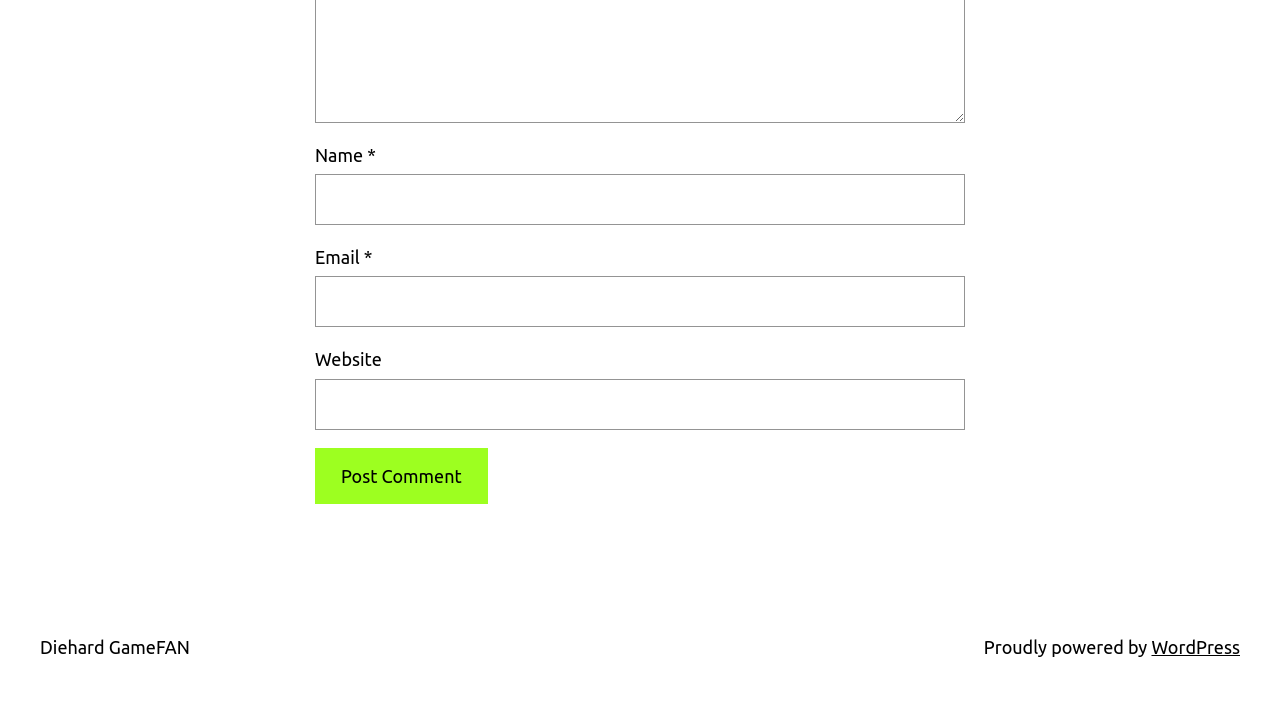What is the theme or topic of the website?
Please answer the question as detailed as possible.

The footer section of the webpage contains a link to 'Diehard GameFAN', which suggests that the website is related to gaming or game fans. The theme or topic of the website appears to be focused on gaming or game-related content.